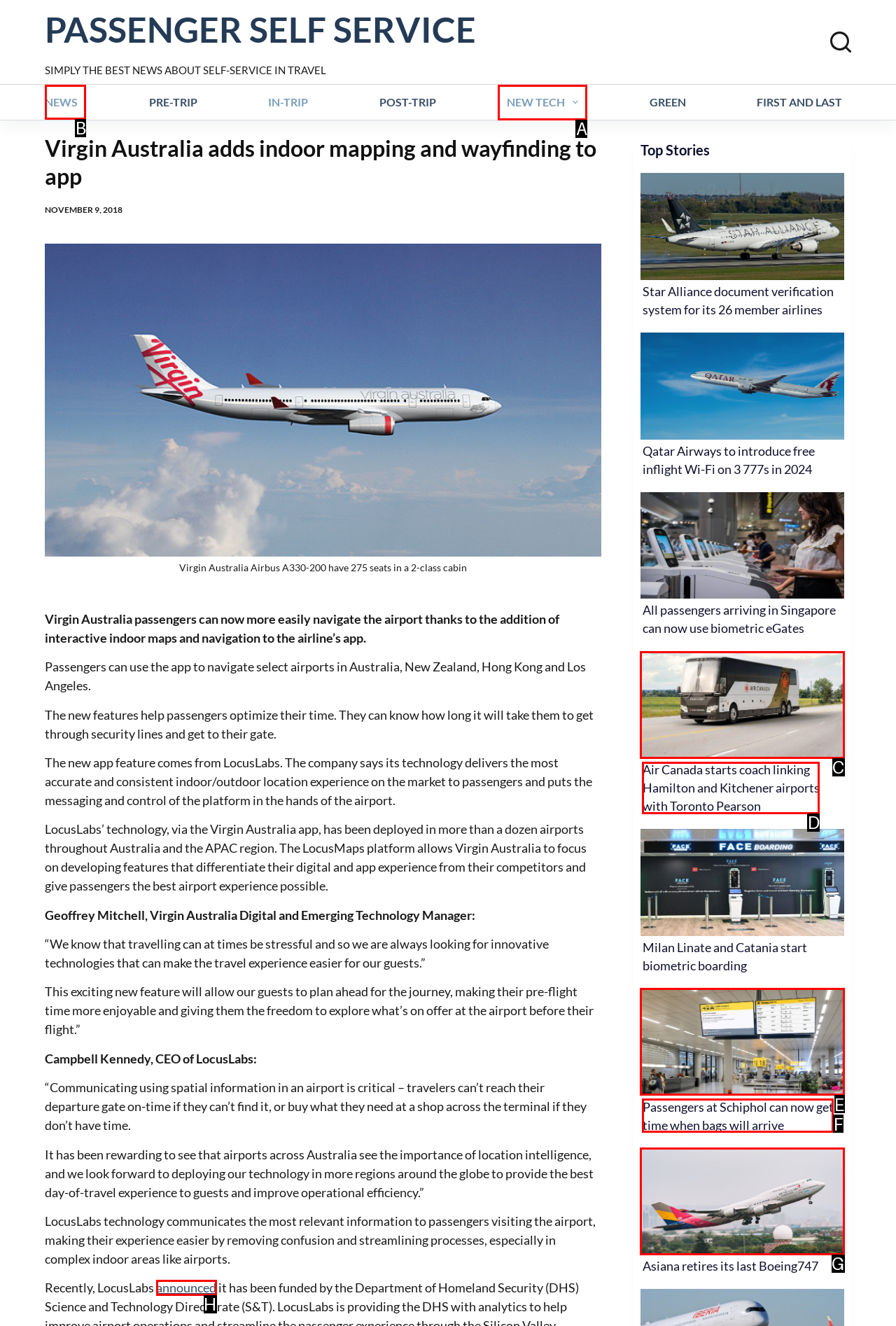Tell me which option I should click to complete the following task: Click the 'NEWS' menu item Answer with the option's letter from the given choices directly.

B